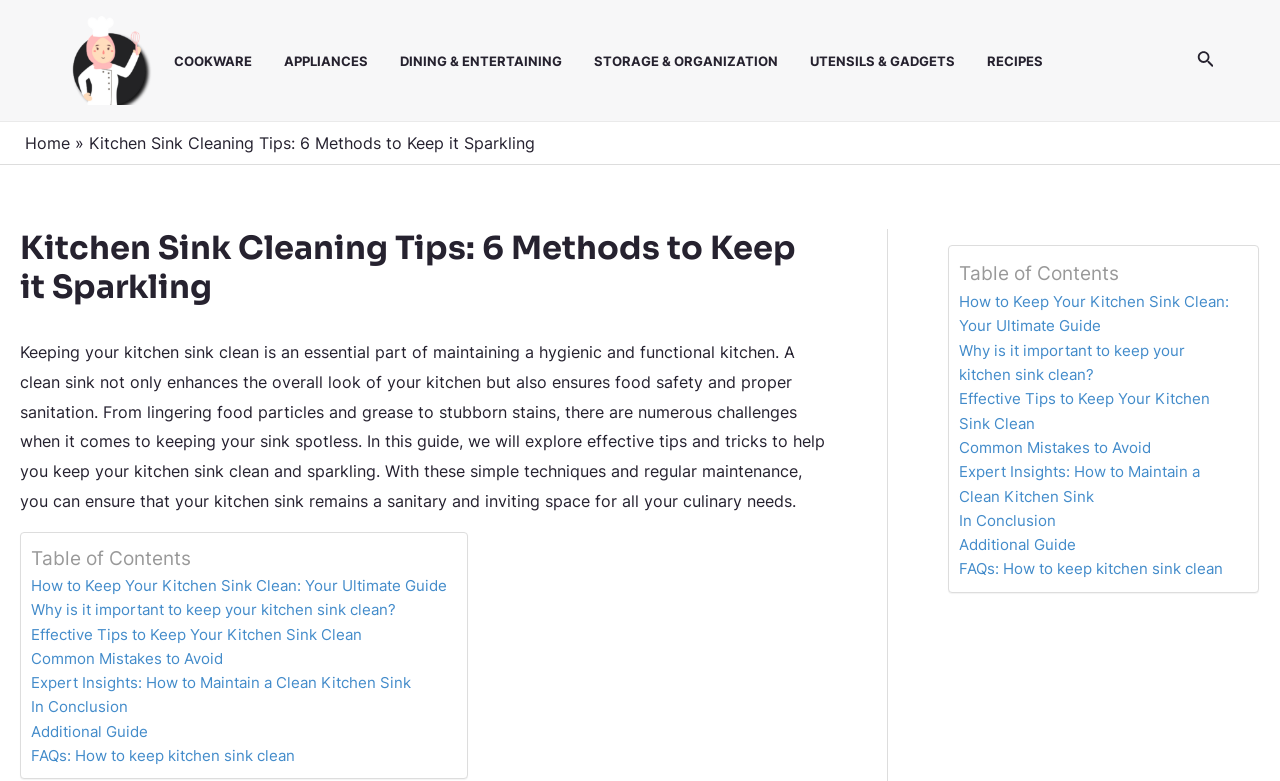Can you specify the bounding box coordinates of the area that needs to be clicked to fulfill the following instruction: "Read How to Keep Your Kitchen Sink Clean: Your Ultimate Guide"?

[0.024, 0.735, 0.349, 0.766]